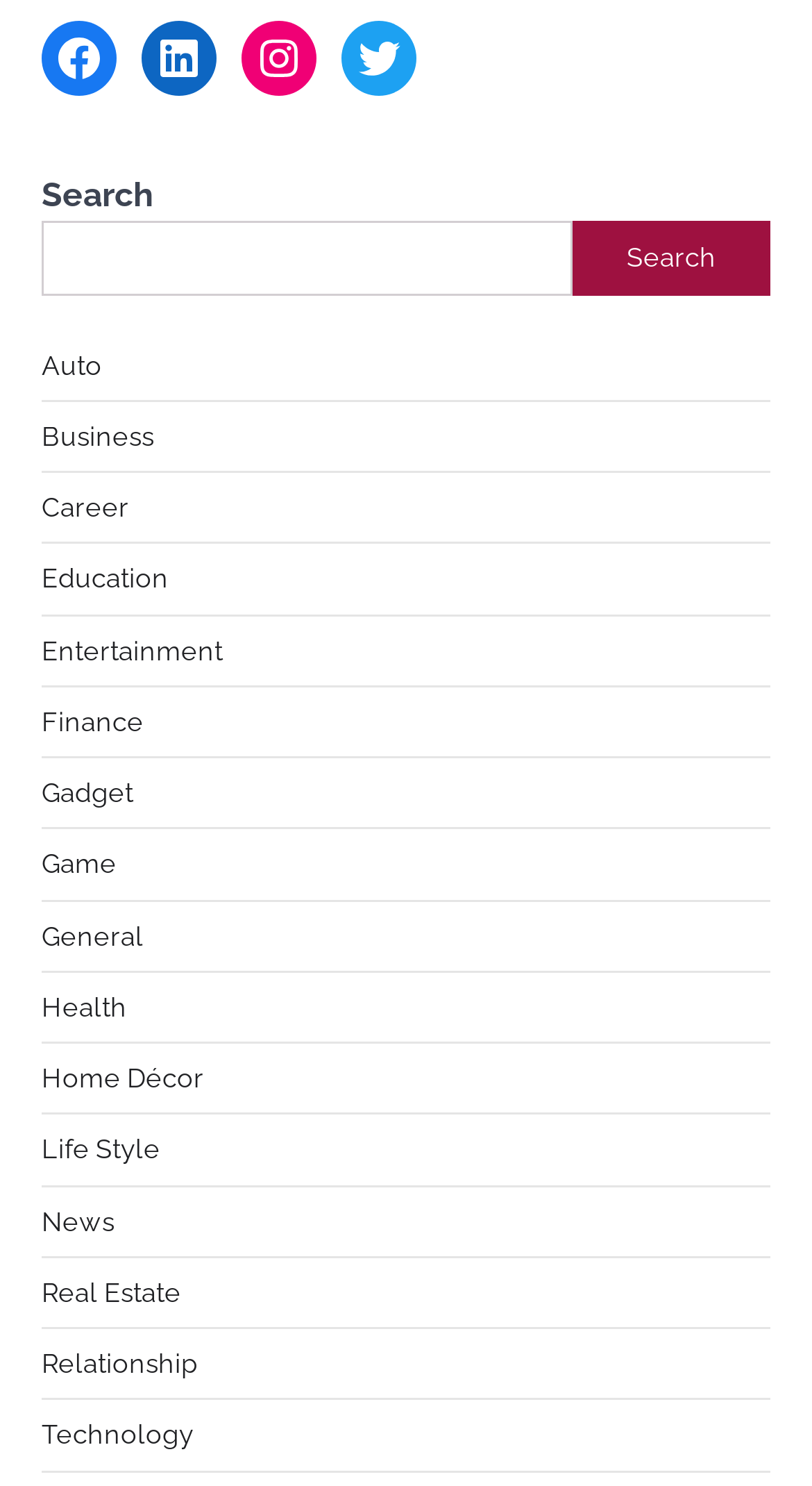Determine the bounding box coordinates for the region that must be clicked to execute the following instruction: "Check out Technology".

[0.051, 0.955, 0.238, 0.976]